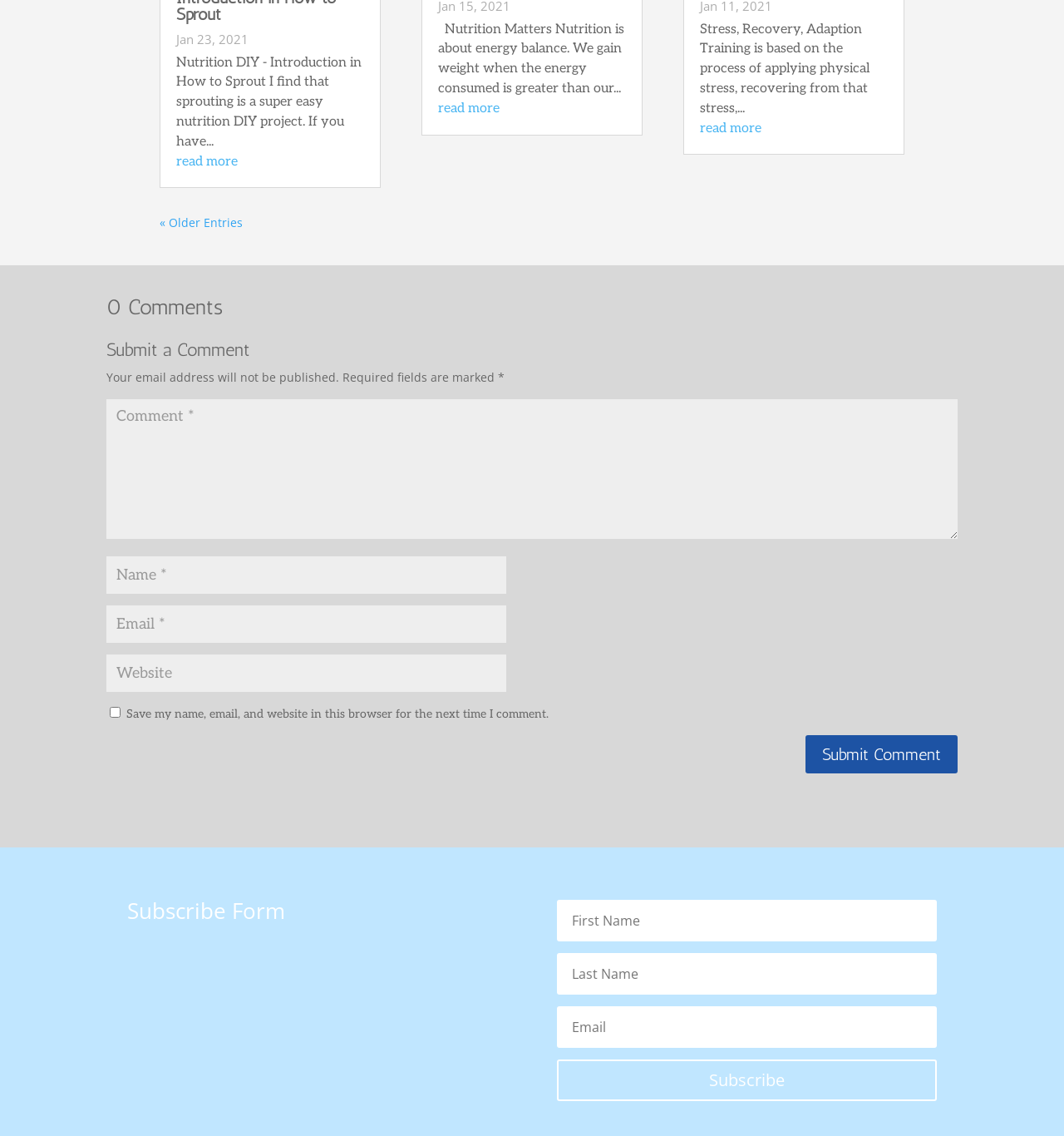Could you indicate the bounding box coordinates of the region to click in order to complete this instruction: "Submit a comment".

[0.1, 0.3, 0.9, 0.324]